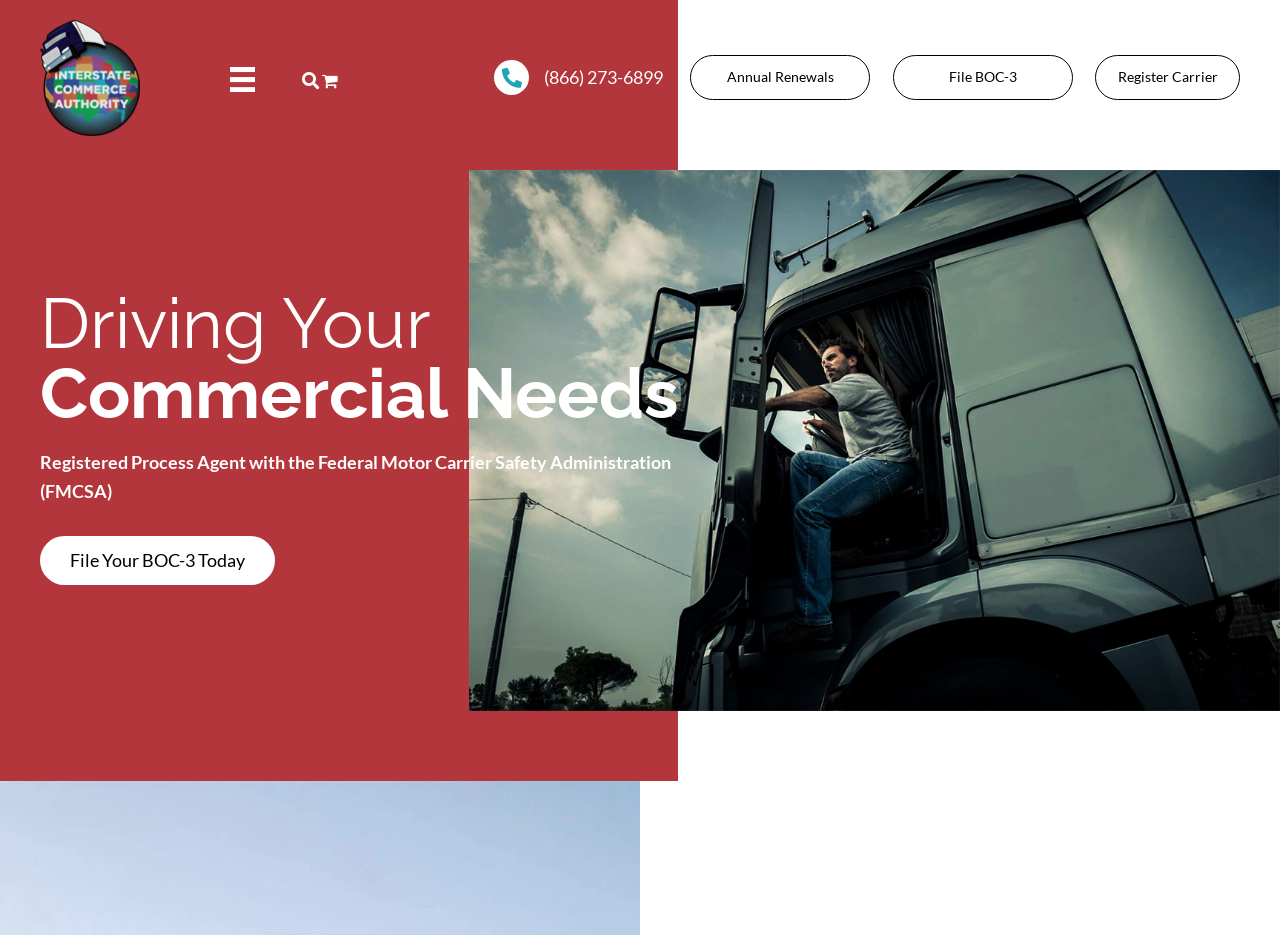Write an exhaustive caption that covers the webpage's main aspects.

The webpage is about Interstate Commerce Authority Inc. At the top left, there is a link and an image with the same name as the webpage title, "Interstate Commerce Authority Inc.". To the right of this, there is a menu toggle button with an image, labeled "uabb-menu-toggle". 

Further to the right, there is a link to a "Cart" with an accompanying image. Next to this, there is a phone number link, "(866) 273-6899". 

Below these elements, there are three buttons aligned horizontally: "Annual Renewals", "File BOC-3", and "Register Carrier". The "Register Carrier" button has a section below it with four lines of text. The first two lines read "Driving Your Commercial Needs". The third line is a description of the company, stating that it is a "Registered Process Agent with the Federal Motor Carrier Safety Administration (FMCSA)". The fourth element is a button labeled "File Your BOC-3 Today".